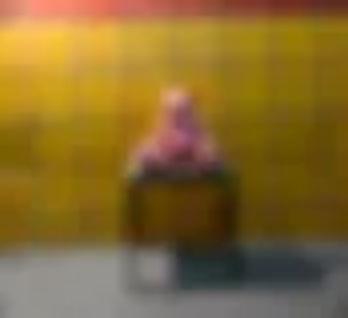Refer to the image and provide a thorough answer to this question:
What is the tone of the atmosphere in the image?

The image description creates a sense of comfort and childhood nostalgia, evoking warmth and fond memories. The soft lighting, vibrant yellow wall, and plush toy all contribute to a cozy and inviting atmosphere, making the viewer feel comfortable and at ease.